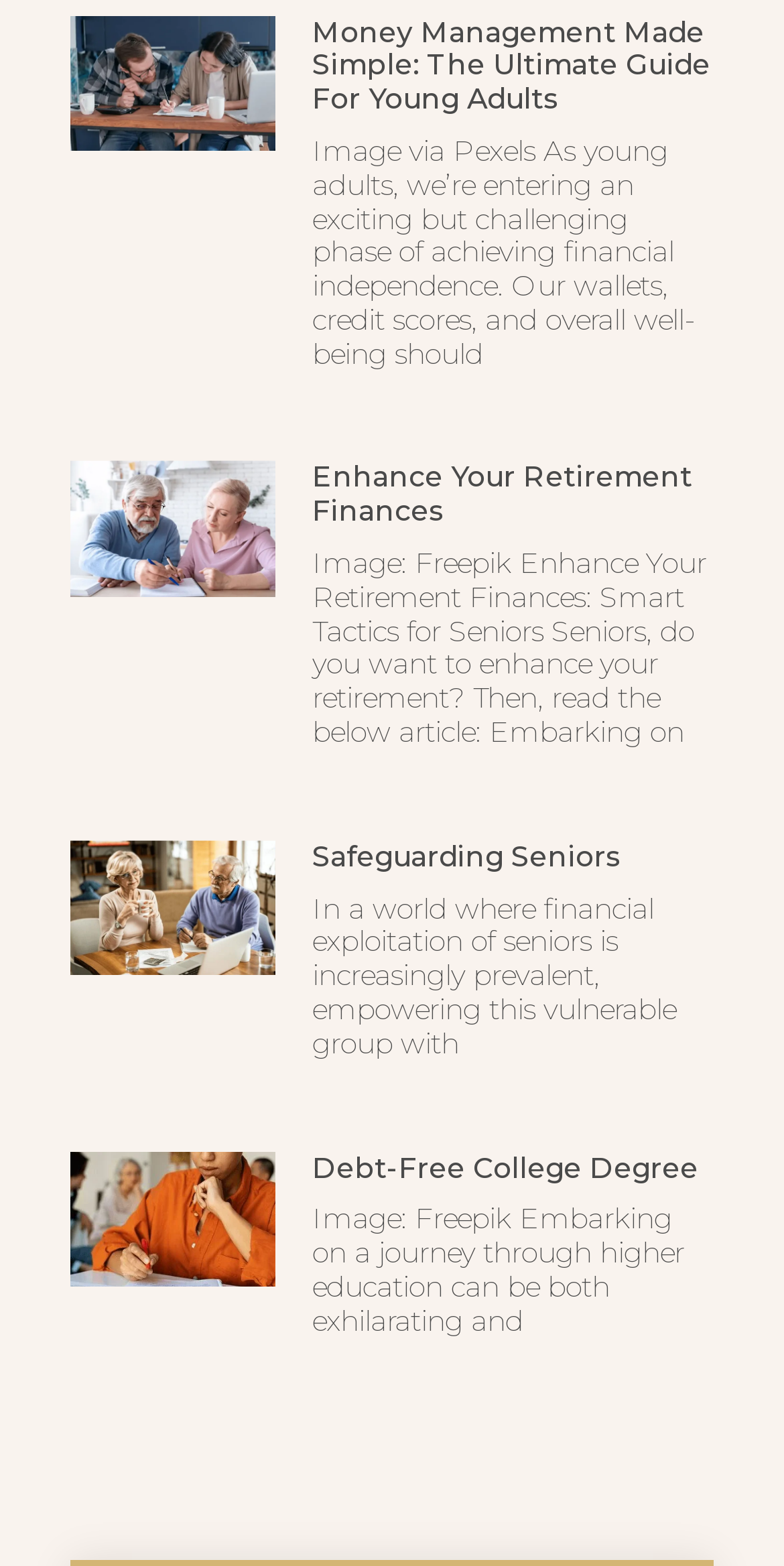Using the webpage screenshot and the element description Safeguarding Seniors, determine the bounding box coordinates. Specify the coordinates in the format (top-left x, top-left y, bottom-right x, bottom-right y) with values ranging from 0 to 1.

[0.398, 0.535, 0.793, 0.558]